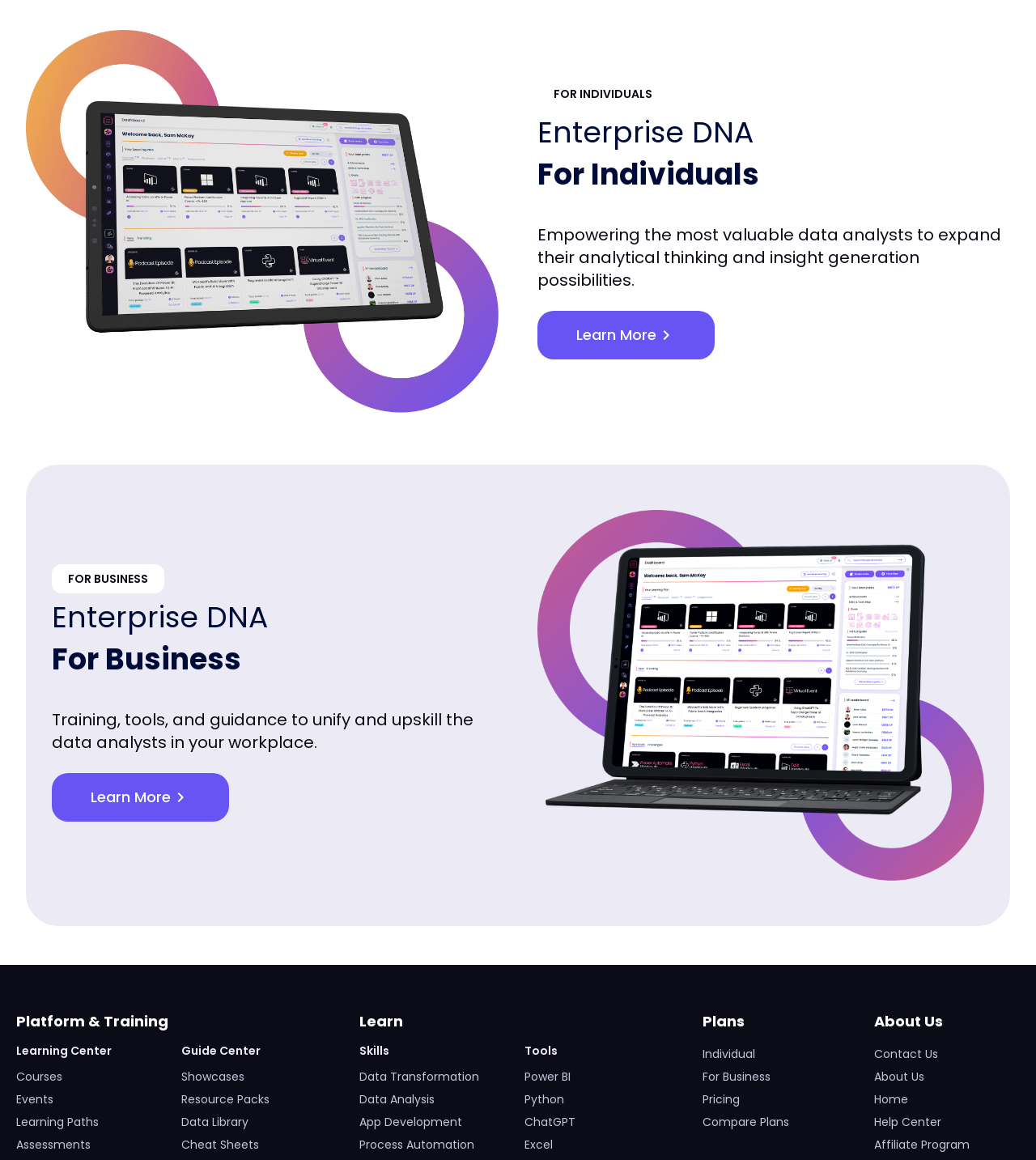Find the UI element described as: "alt="Emojoy"" and predict its bounding box coordinates. Ensure the coordinates are four float numbers between 0 and 1, [left, top, right, bottom].

None